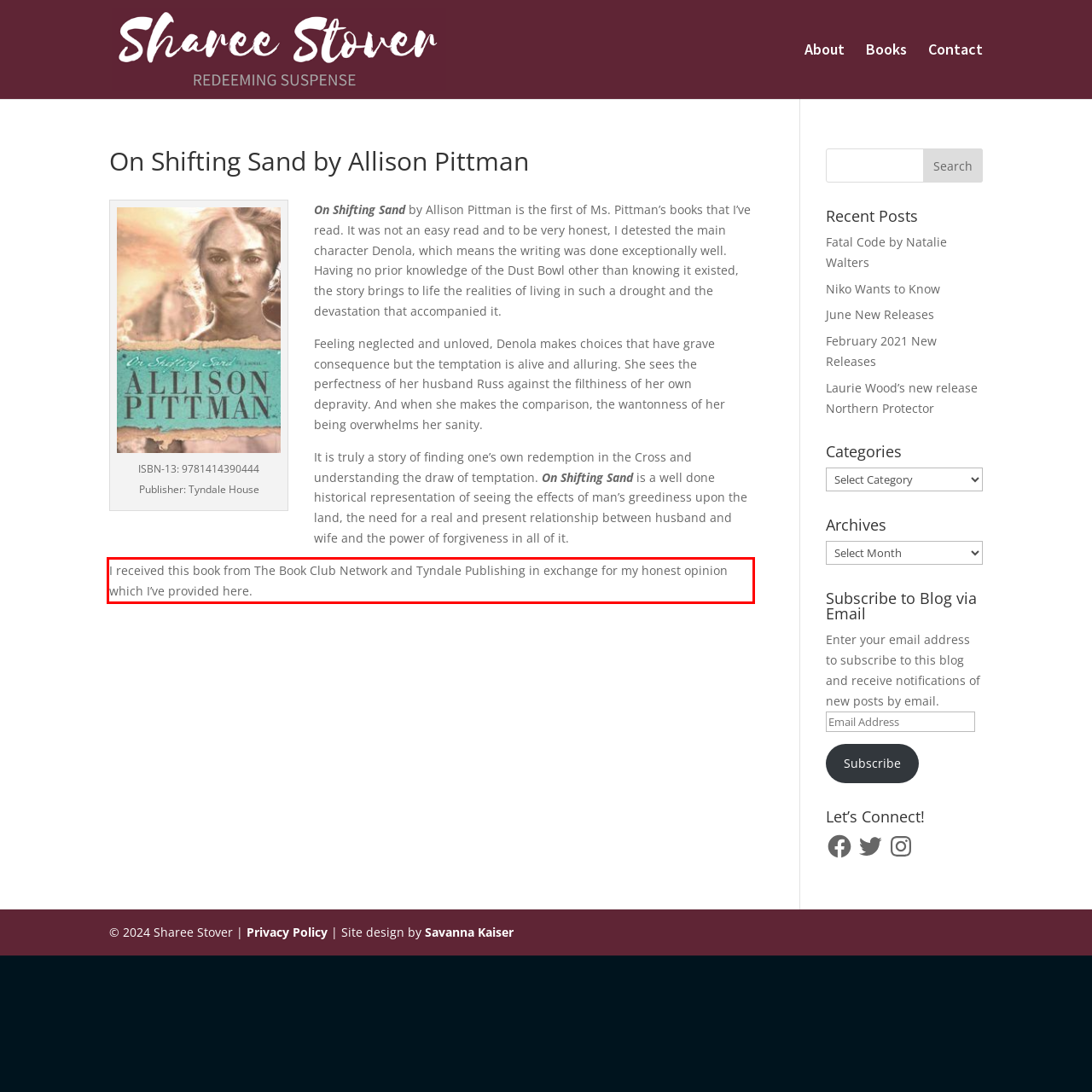Analyze the screenshot of the webpage and extract the text from the UI element that is inside the red bounding box.

I received this book from The Book Club Network and Tyndale Publishing in exchange for my honest opinion which I’ve provided here.